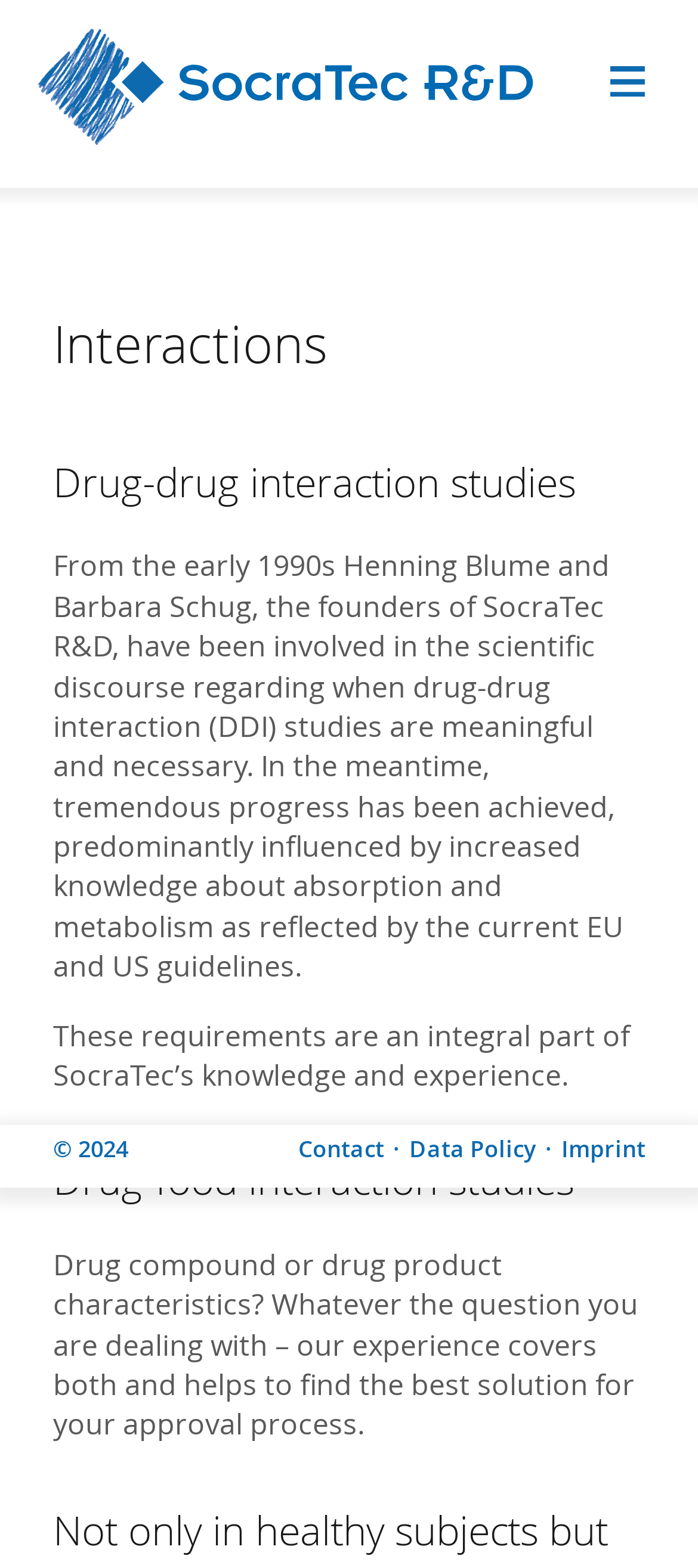What are the three links at the bottom of the webpage?
Please provide a single word or phrase answer based on the image.

Contact, Data Policy, Imprint